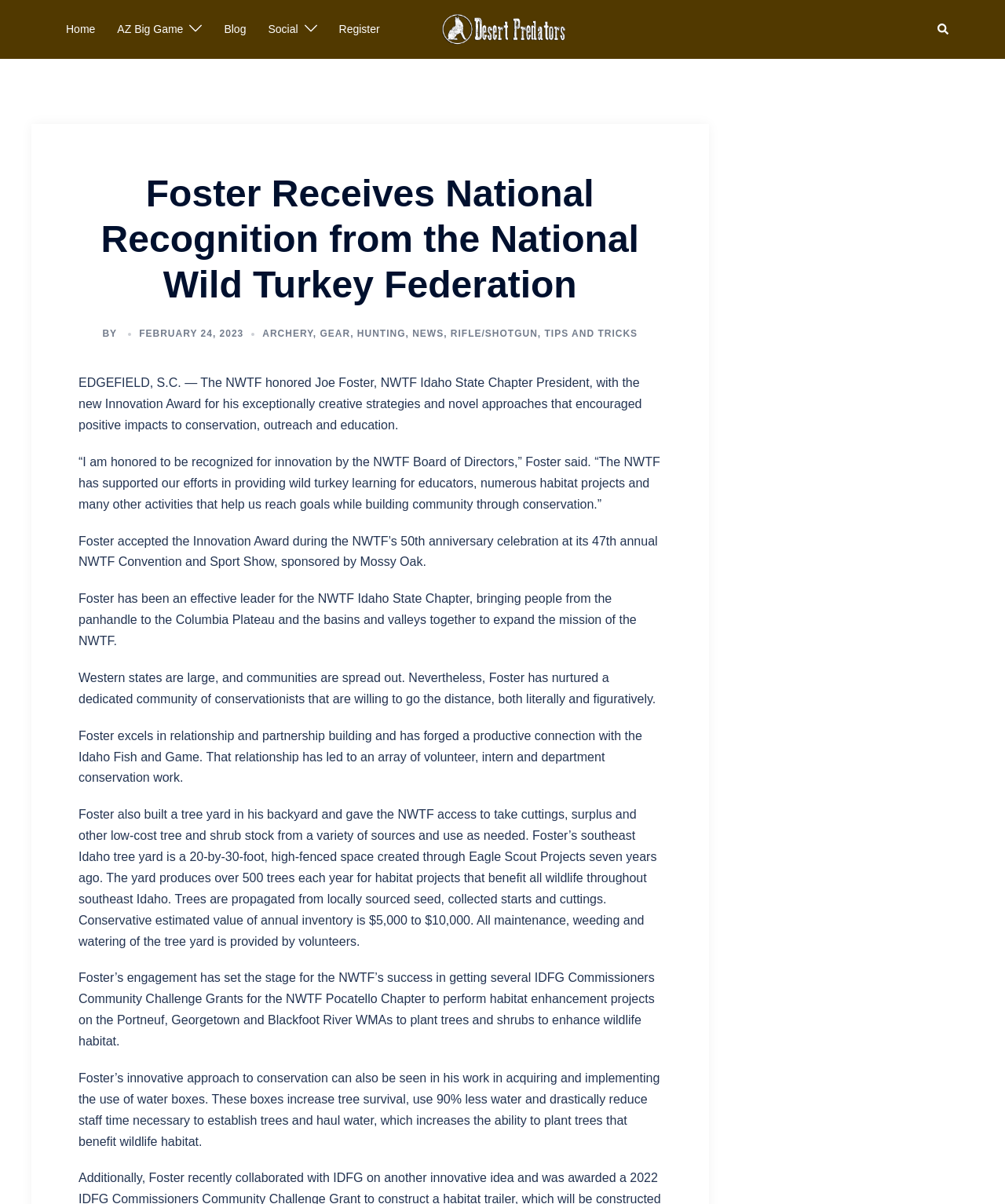Provide a brief response to the question below using a single word or phrase: 
What is the purpose of the tree yard built by Joe Foster?

Habitat projects